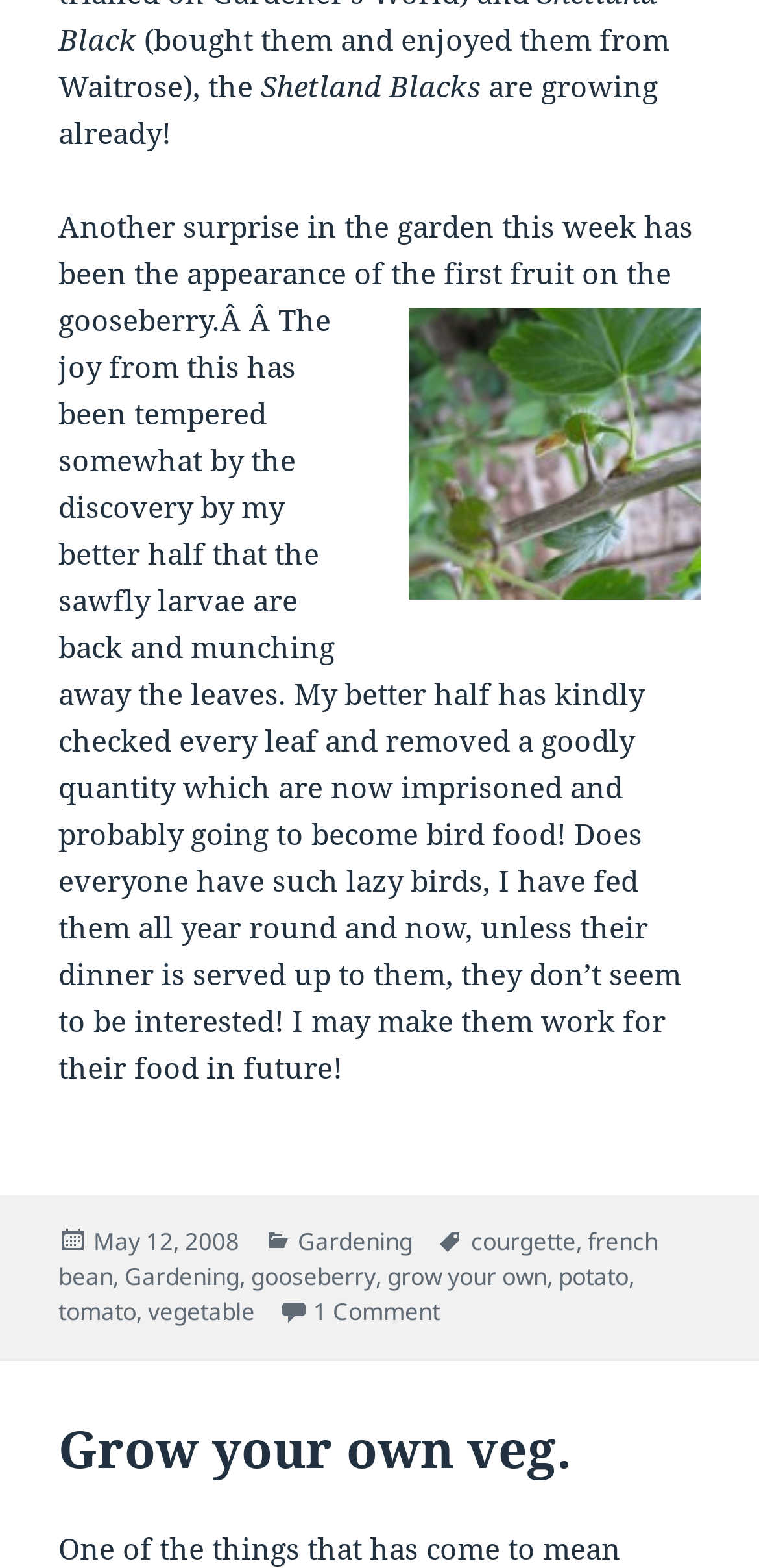Provide a short answer to the following question with just one word or phrase: What is the date of the post?

May 12, 2008